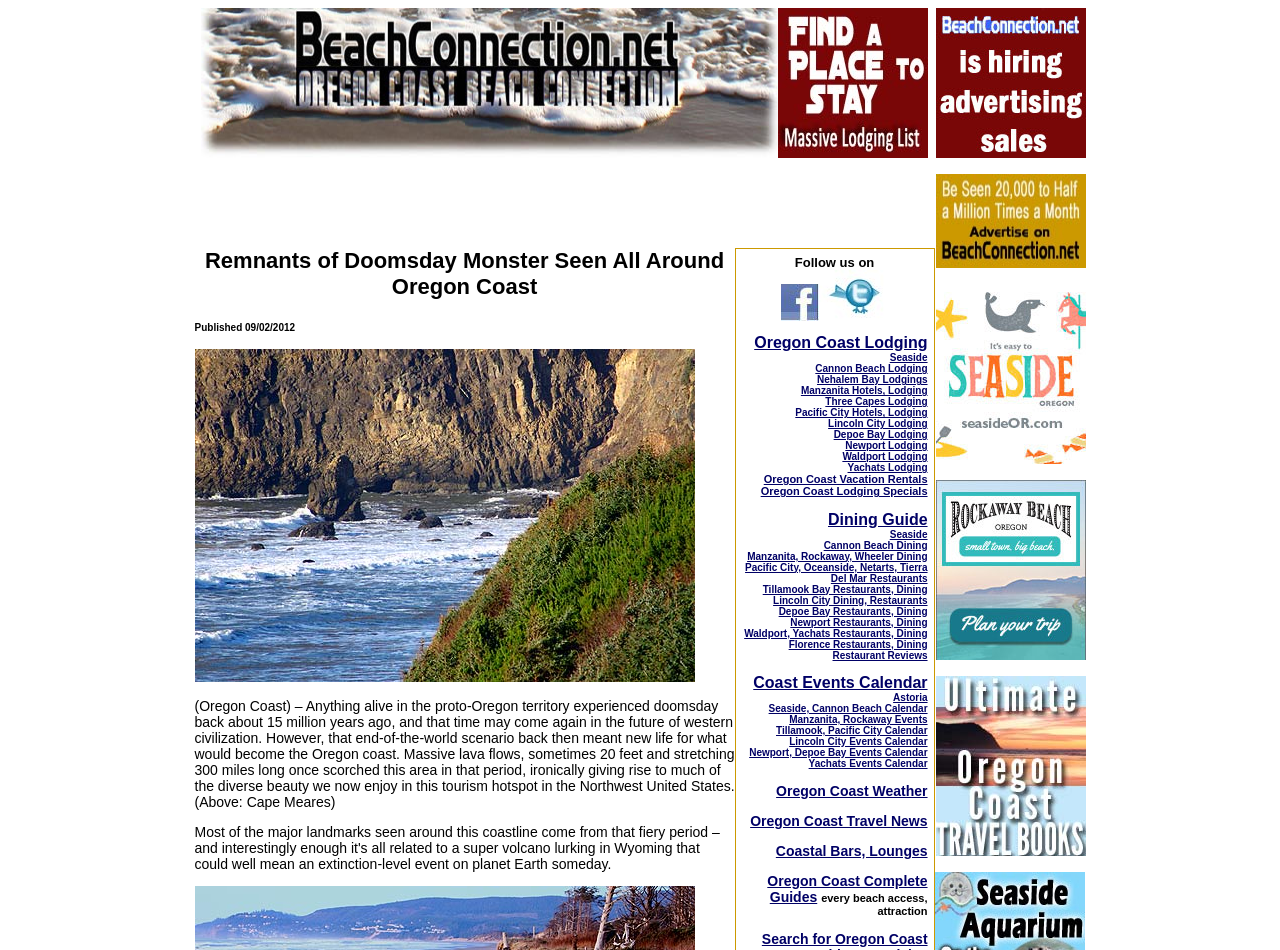Is there a section for weather information on the webpage?
Please use the image to deliver a detailed and complete answer.

I found a link element that says 'Oregon Coast Weather' and it is linked to a section on the webpage, indicating that there is a section for weather information.